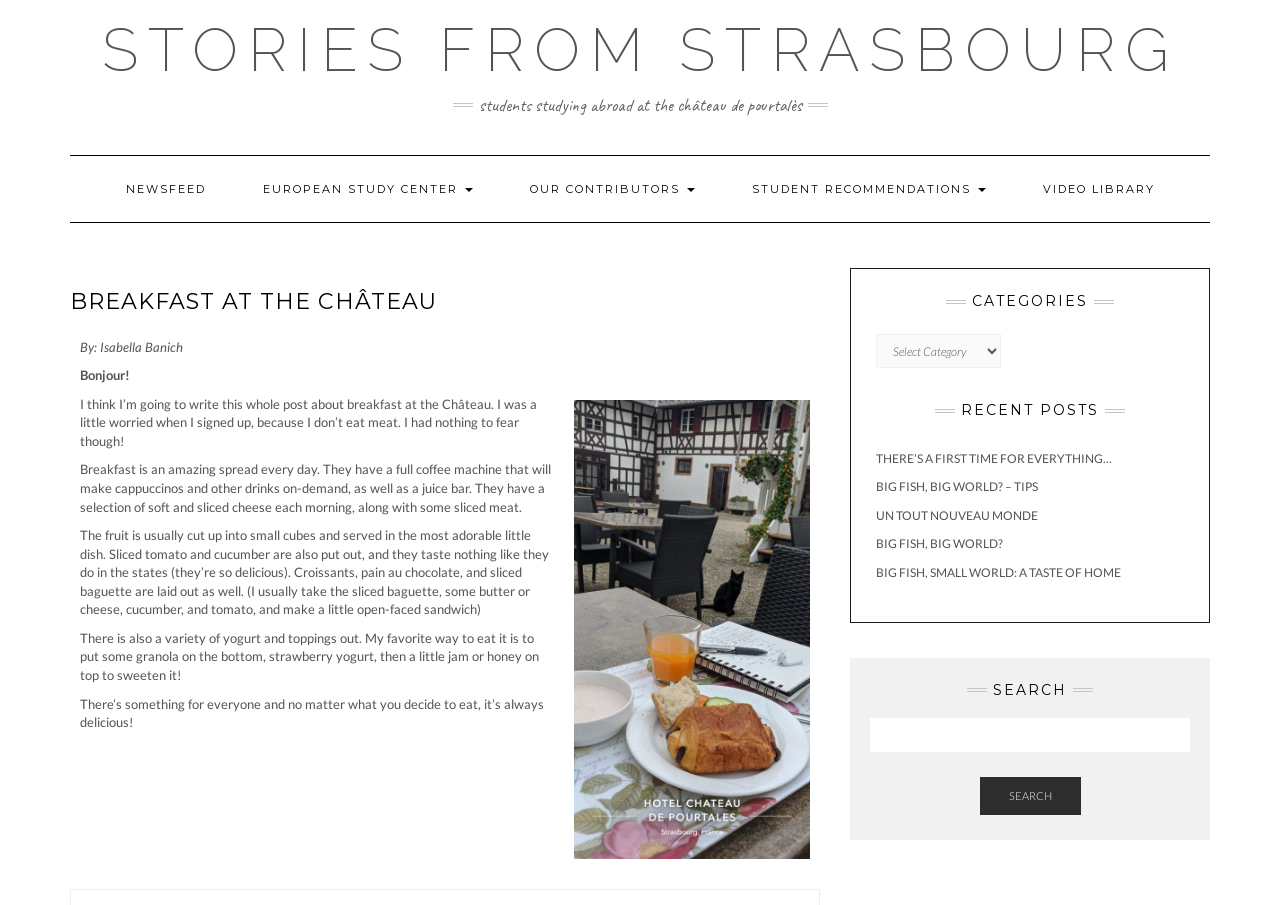What type of food is served at the Château?
Using the image as a reference, give a one-word or short phrase answer.

Breakfast